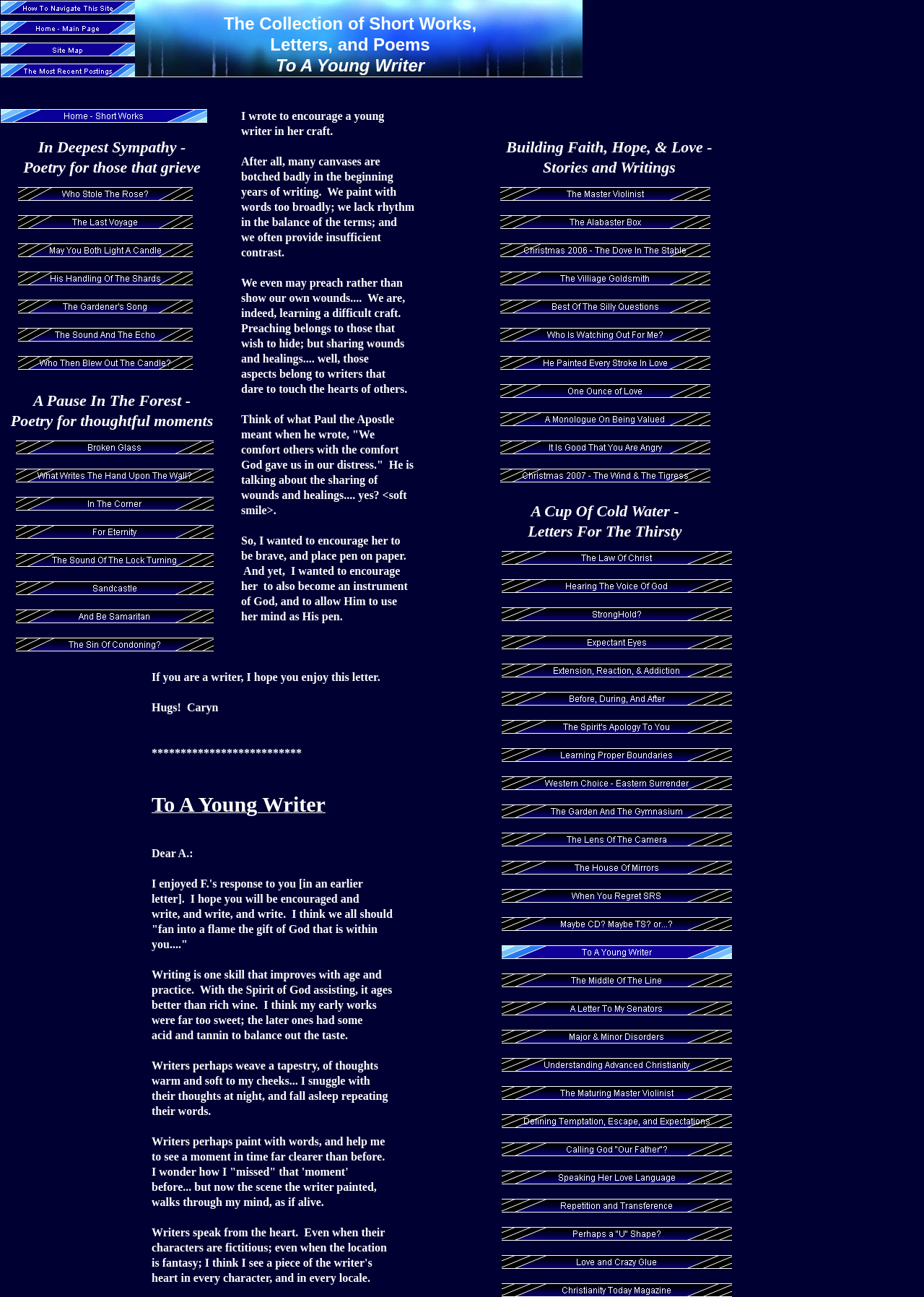Determine the bounding box coordinates for the region that must be clicked to execute the following instruction: "Check the table of contents".

[0.017, 0.34, 0.231, 0.502]